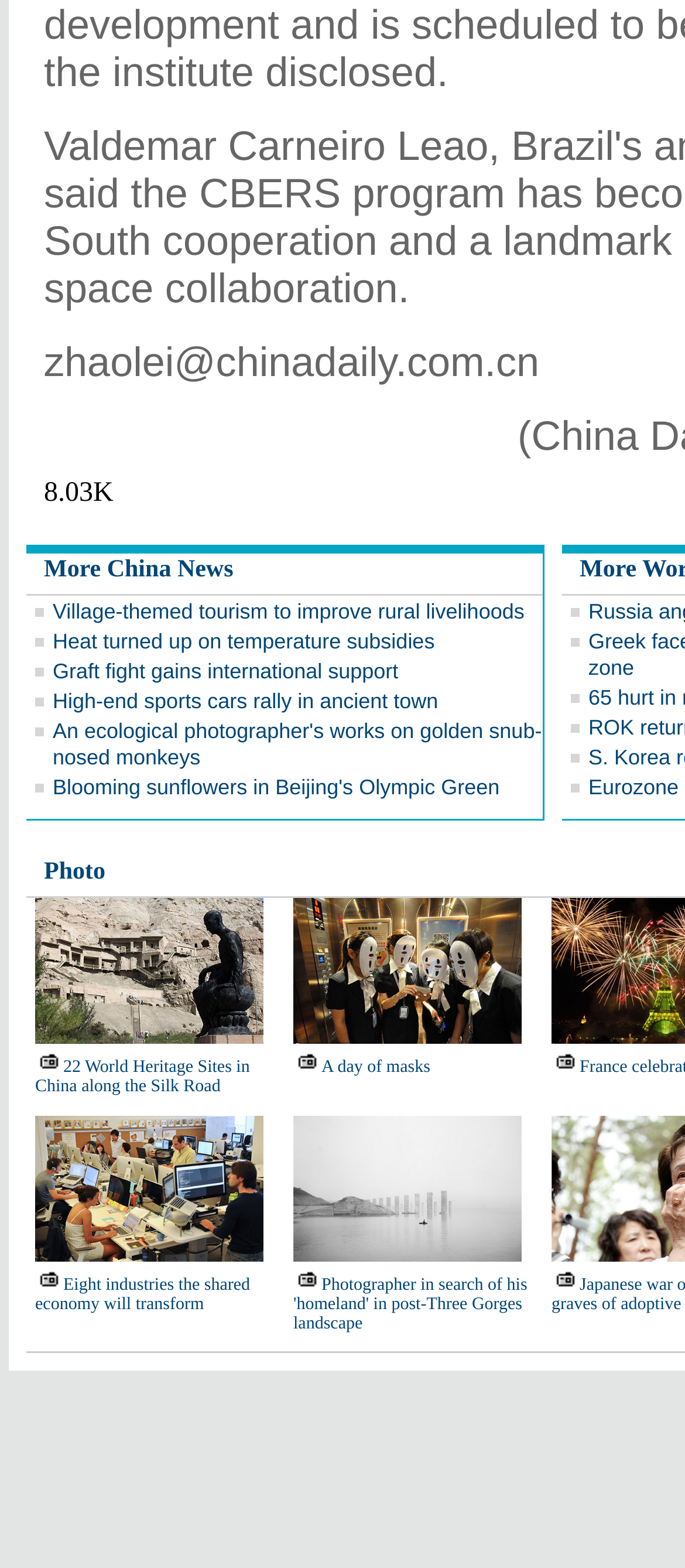Identify the bounding box coordinates of the clickable region necessary to fulfill the following instruction: "Read 'Village-themed tourism to improve rural livelihoods'". The bounding box coordinates should be four float numbers between 0 and 1, i.e., [left, top, right, bottom].

[0.077, 0.382, 0.766, 0.398]